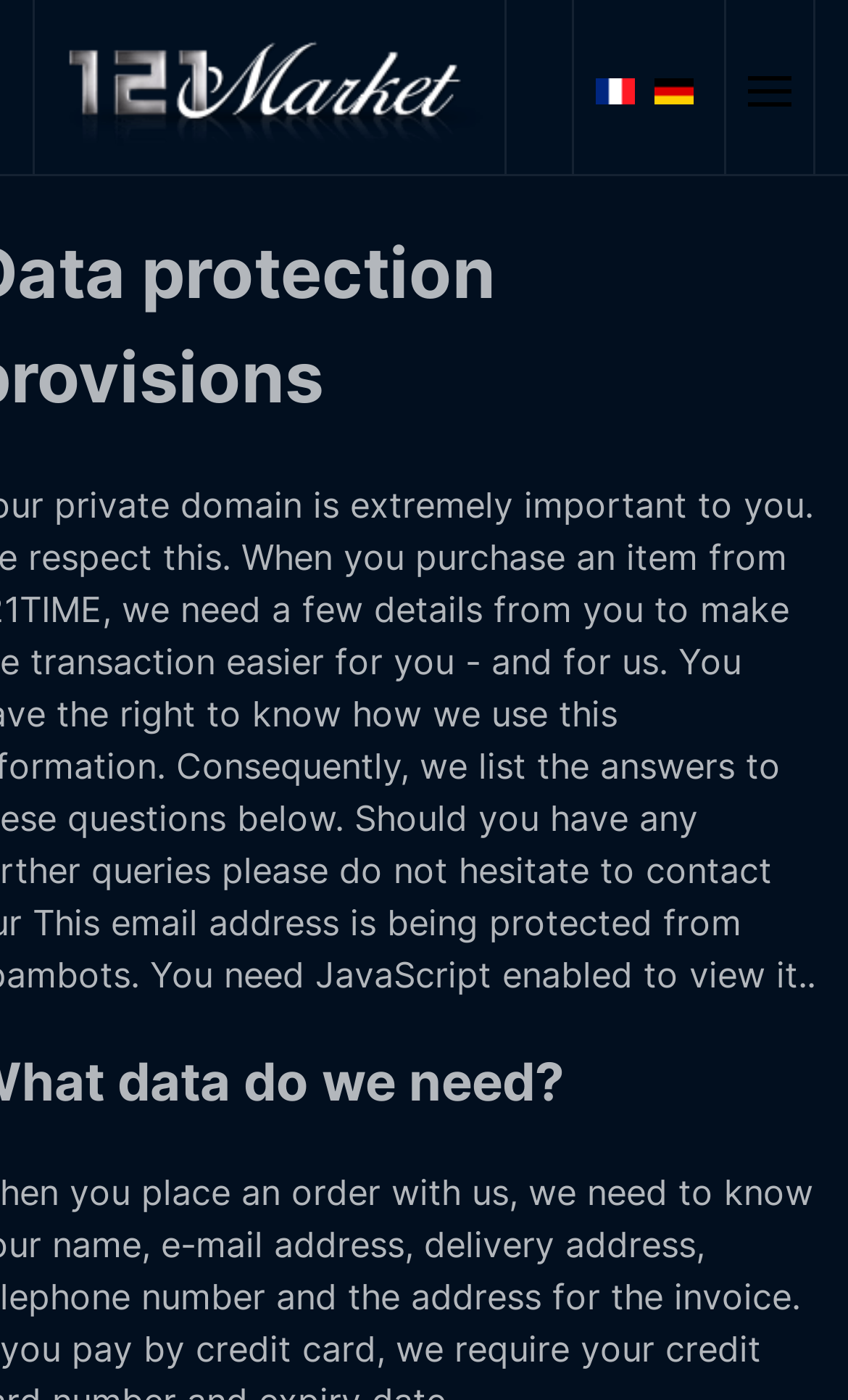Can users skip to the main content?
Provide a short answer using one word or a brief phrase based on the image.

Yes